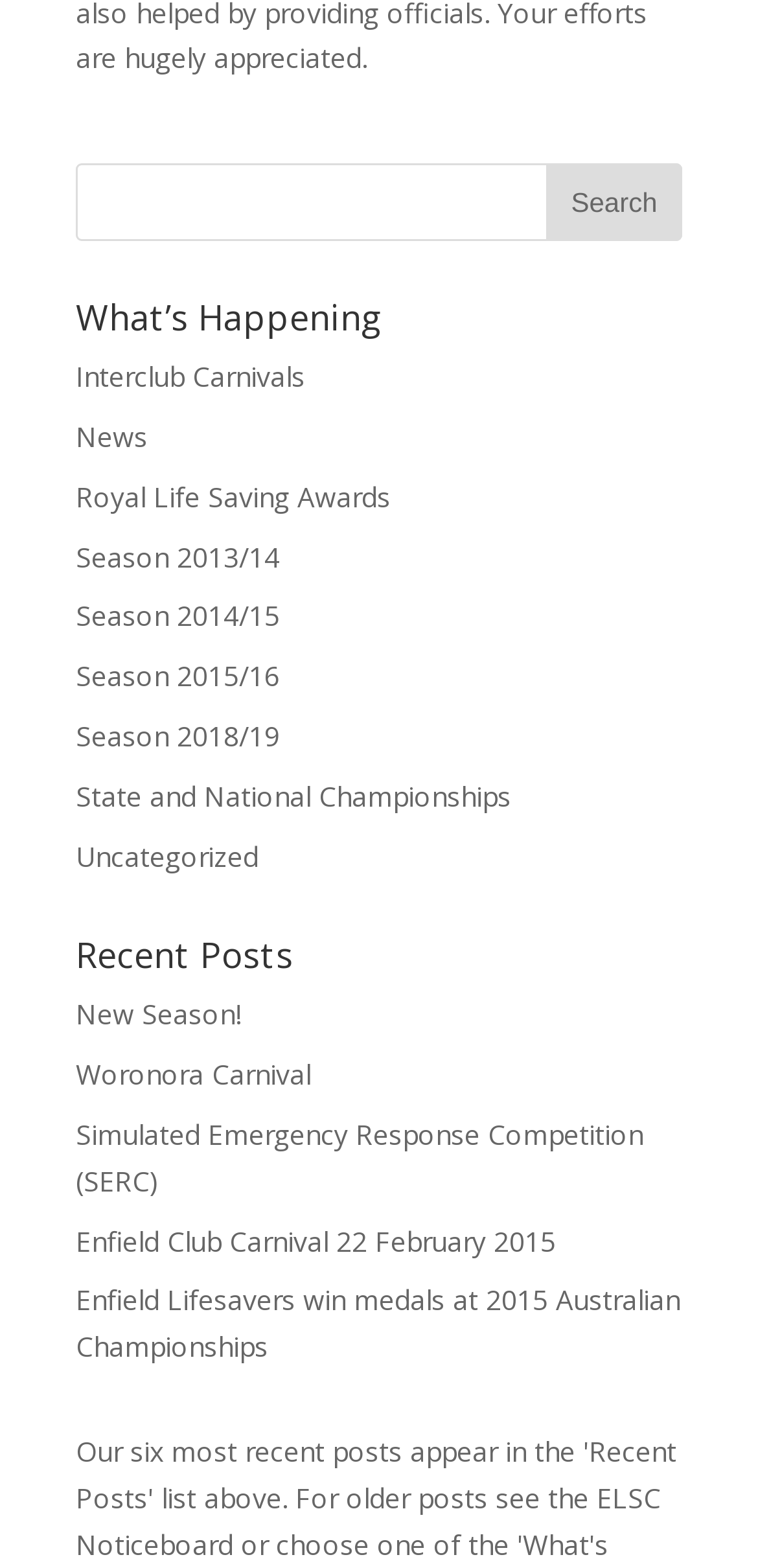Could you please study the image and provide a detailed answer to the question:
What type of content is listed under 'What’s Happening'?

The section 'What’s Happening' contains a list of links with various titles, suggesting that it is a collection of news or event updates.